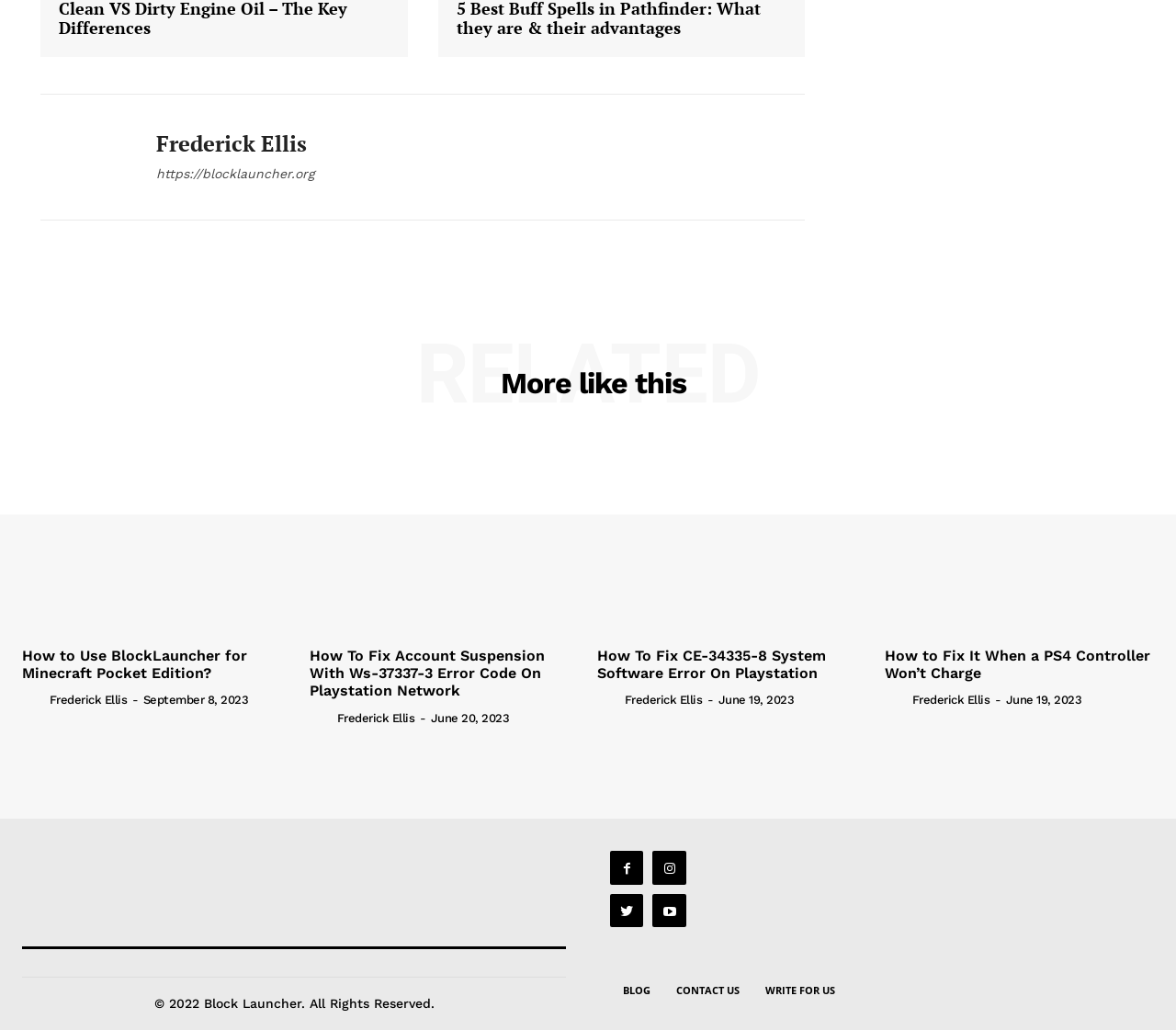Based on the image, give a detailed response to the question: What is the copyright year listed at the bottom of the page?

I looked at the copyright information at the bottom of the page, which states '© 2022 Block Launcher. All Rights Reserved.' The year listed is 2022.